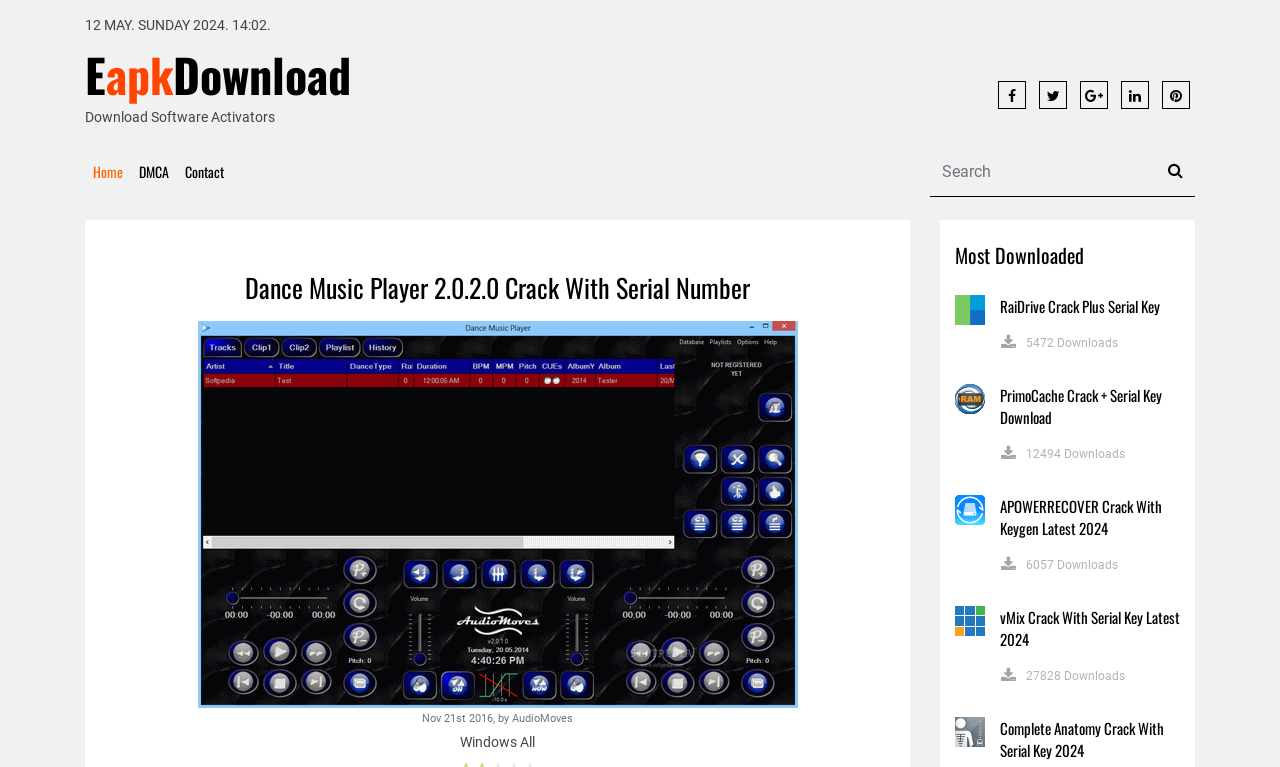What is the name of the website?
Look at the image and respond with a one-word or short phrase answer.

EapkDownload